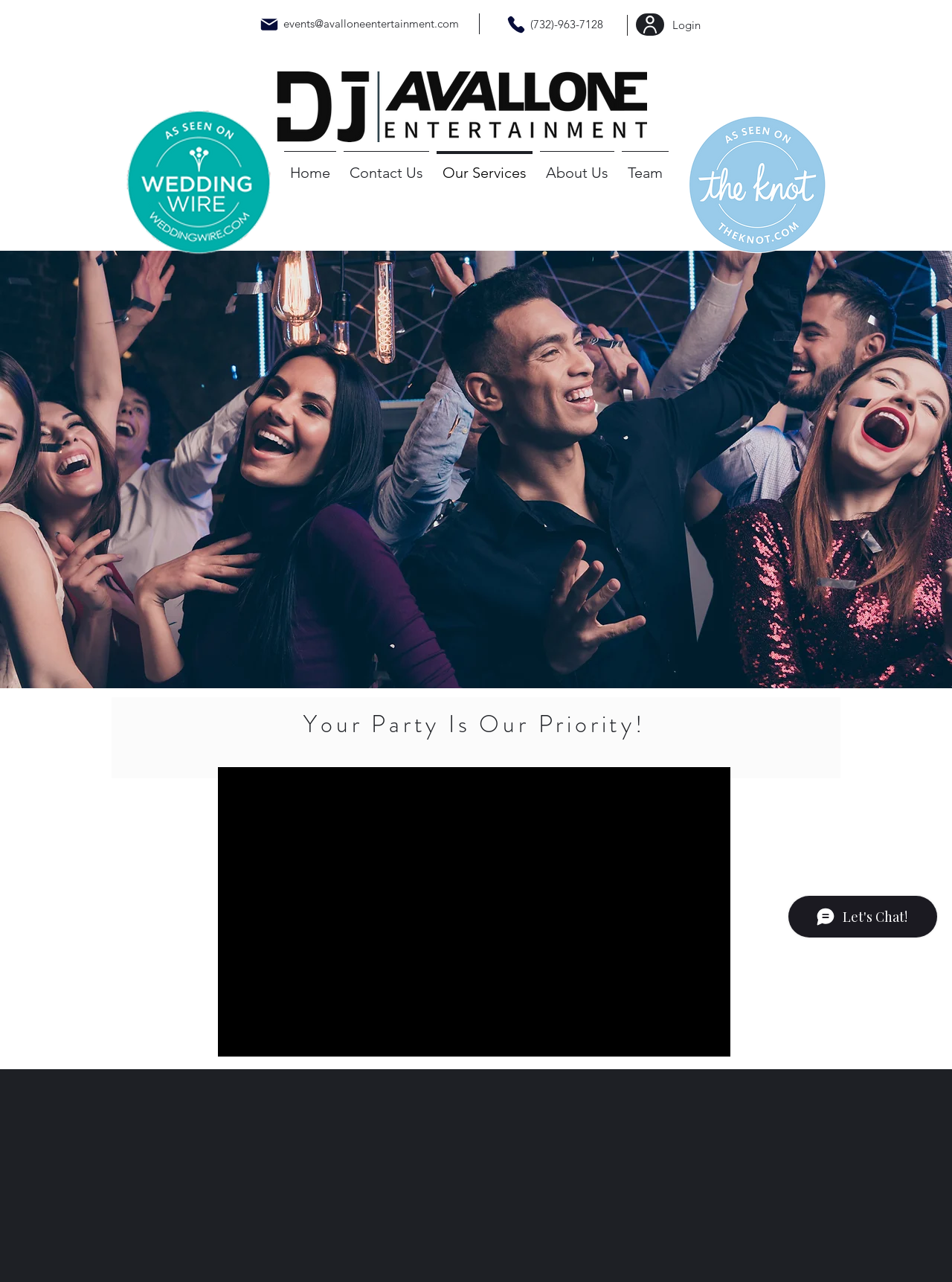Give a one-word or phrase response to the following question: What type of events does the company offer services for?

Private parties